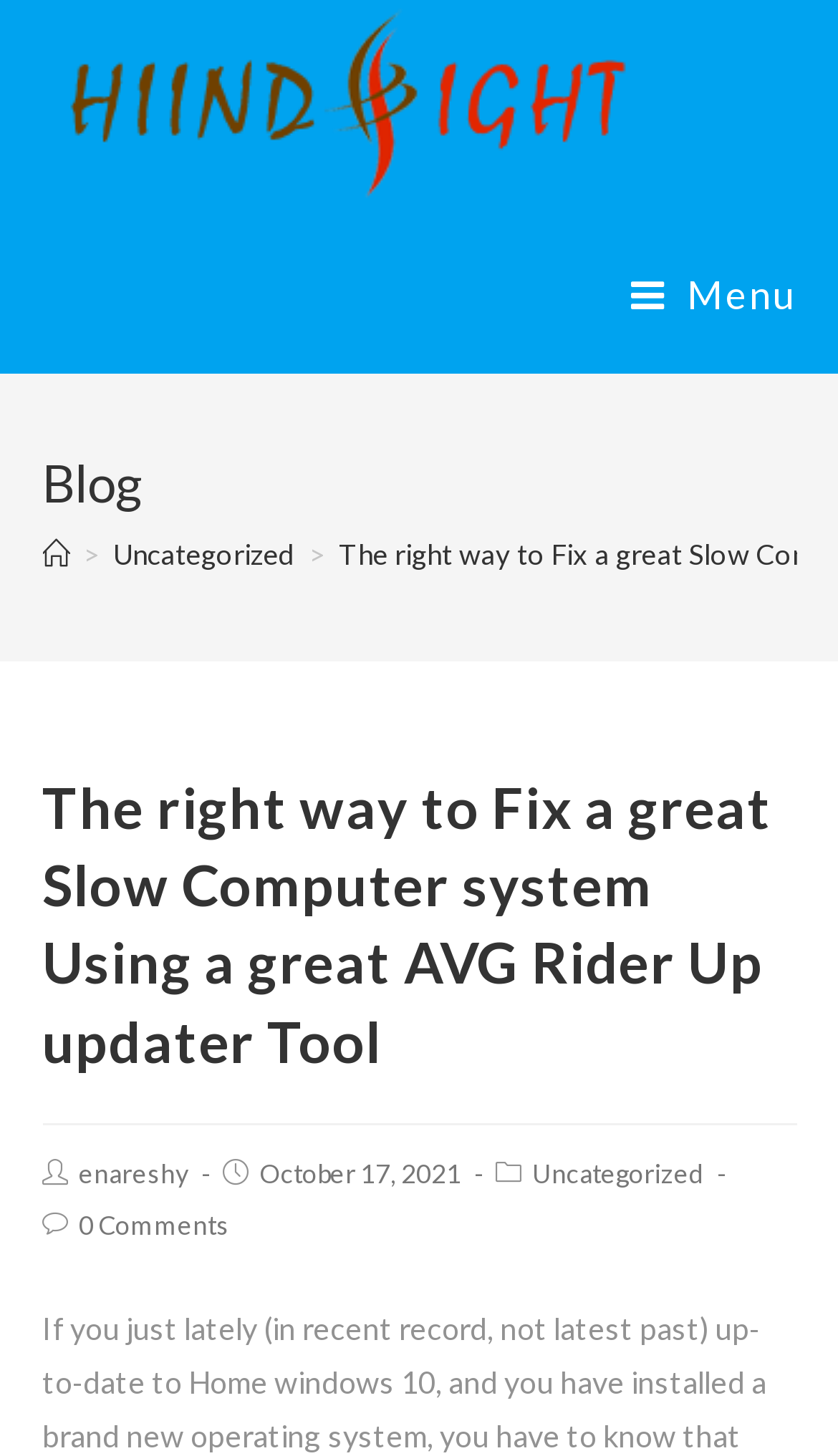Given the element description: "Uncategorized", predict the bounding box coordinates of this UI element. The coordinates must be four float numbers between 0 and 1, given as [left, top, right, bottom].

[0.135, 0.368, 0.353, 0.392]